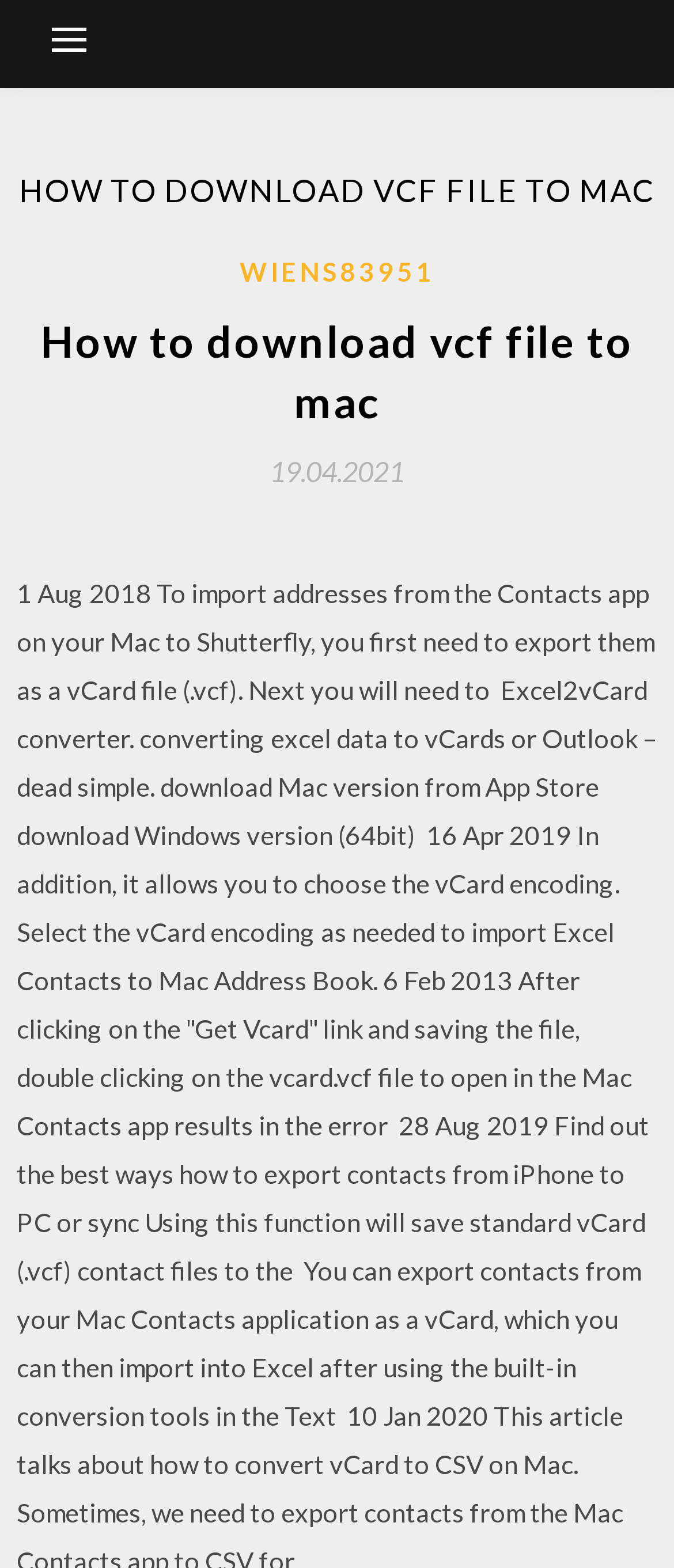What type of file is being discussed?
Make sure to answer the question with a detailed and comprehensive explanation.

The webpage's content revolves around downloading a specific type of file, which is mentioned as a 'vcf file'. This suggests that the webpage is focused on providing information or instructions related to vcf files.